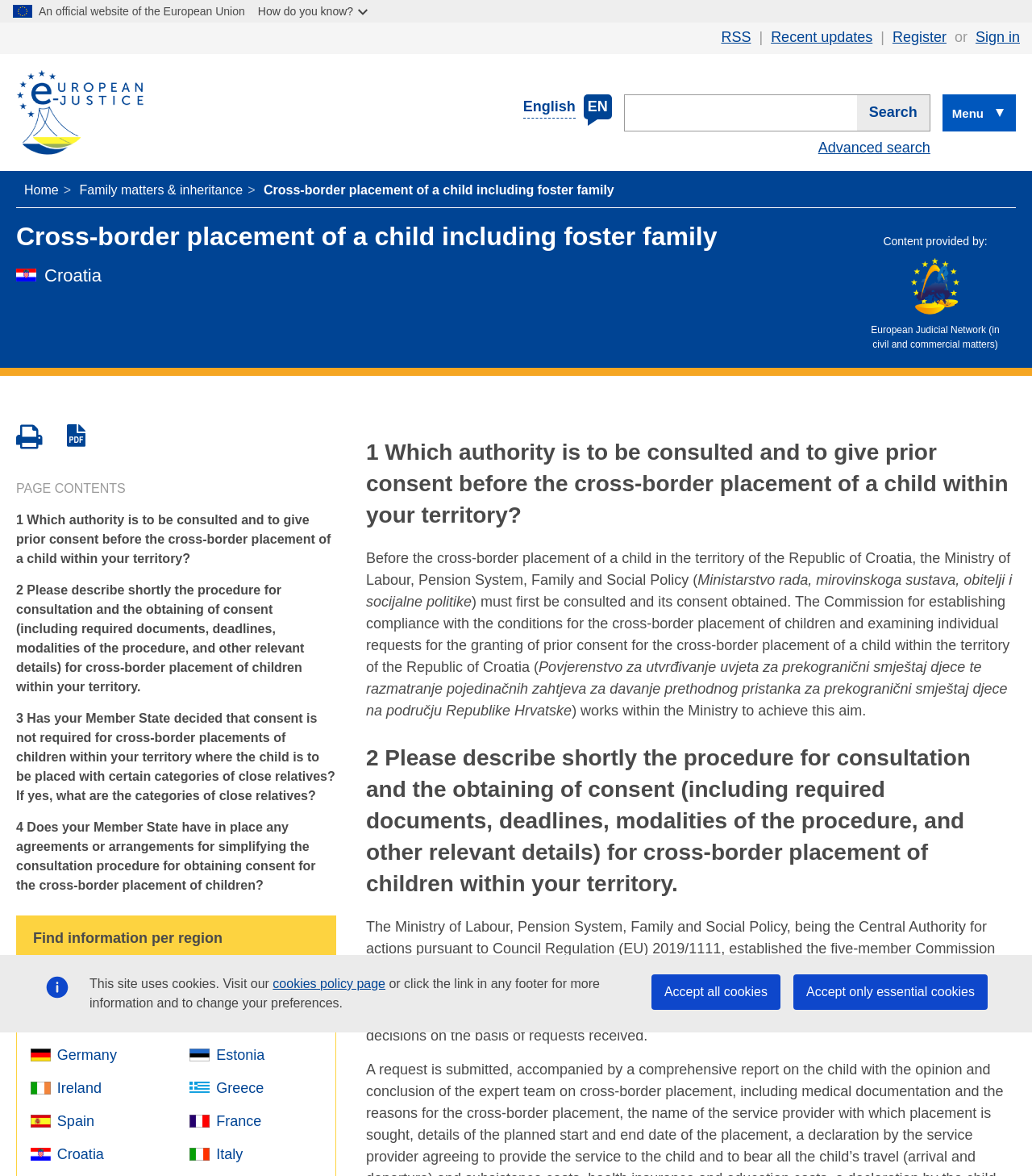Could you determine the bounding box coordinates of the clickable element to complete the instruction: "Click on the 'WORKOUTS' link"? Provide the coordinates as four float numbers between 0 and 1, i.e., [left, top, right, bottom].

None